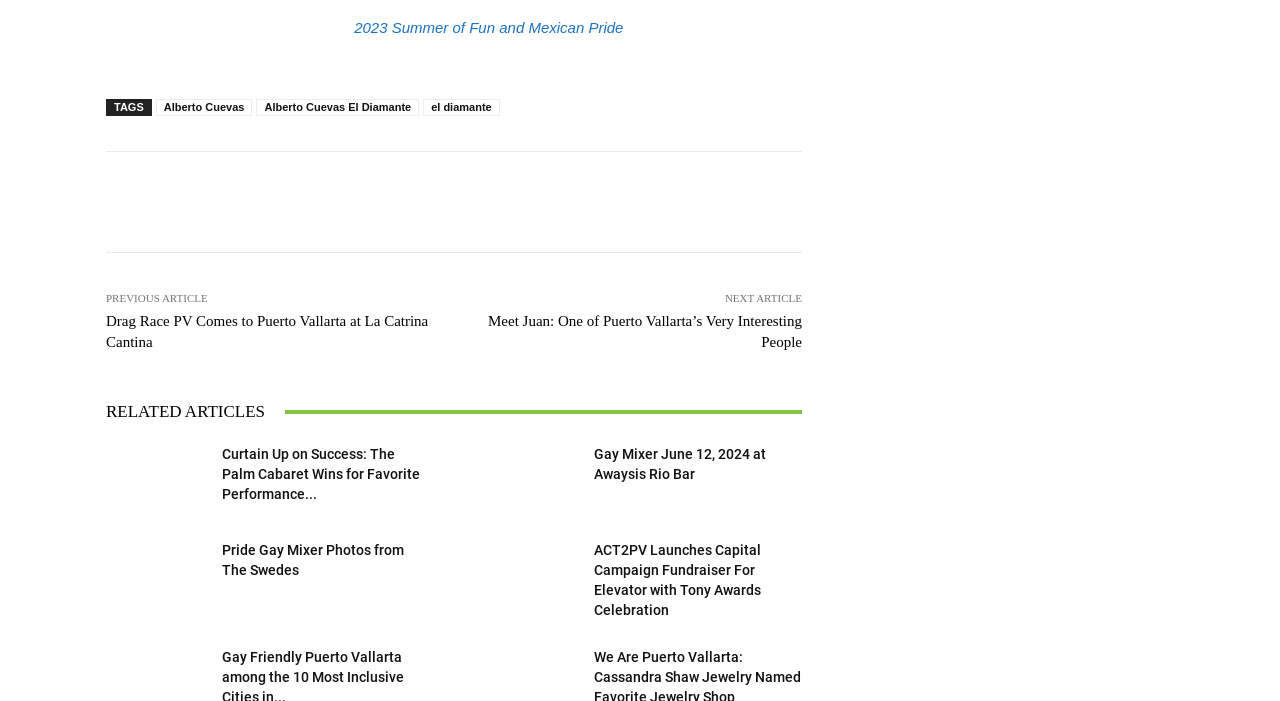Specify the bounding box coordinates of the area that needs to be clicked to achieve the following instruction: "Click on the '2023 Summer of Fun and Mexican Pride' link".

[0.277, 0.027, 0.487, 0.052]